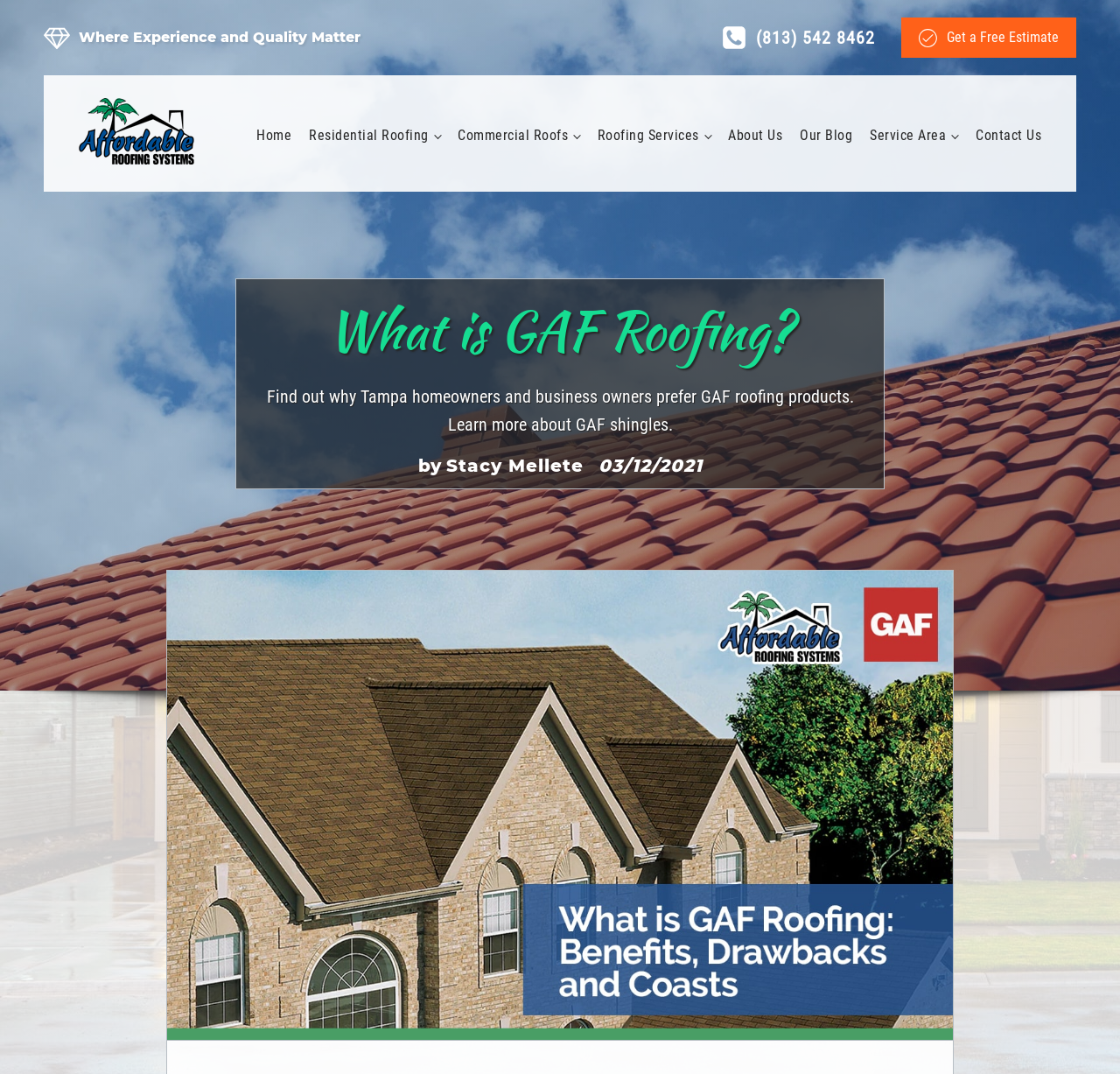Give a detailed account of the webpage's layout and content.

This webpage is about GAF roofing products, specifically highlighting their popularity among Tampa homeowners and business owners. At the top left, there is a small diamond-shaped icon. Next to it, a heading reads "Where Experience and Quality Matter". On the top right, there is a phone number "(813) 542 8462" accompanied by a phone-square icon. 

Below the phone number, a call-to-action button "Get a Free Estimate" is displayed with a checkmark-circle icon. On the left side, there is a small image related to affordable roofing in Florida. 

The main navigation menu is located in the middle, consisting of 7 links: "Home", "Residential Roofing", "Commercial Roofs", "Roofing Services", "About Us", "Our Blog", and "Service Area", followed by "Contact Us" at the end. 

The main content area starts with a heading "What is GAF Roofing?" followed by a paragraph of text that summarizes the benefits of GAF roofing products. The text is attributed to Stacy Mellete and dated 03/12/2021. 

Below the main content, there is a large image related to GAF roofing, taking up most of the bottom half of the page.